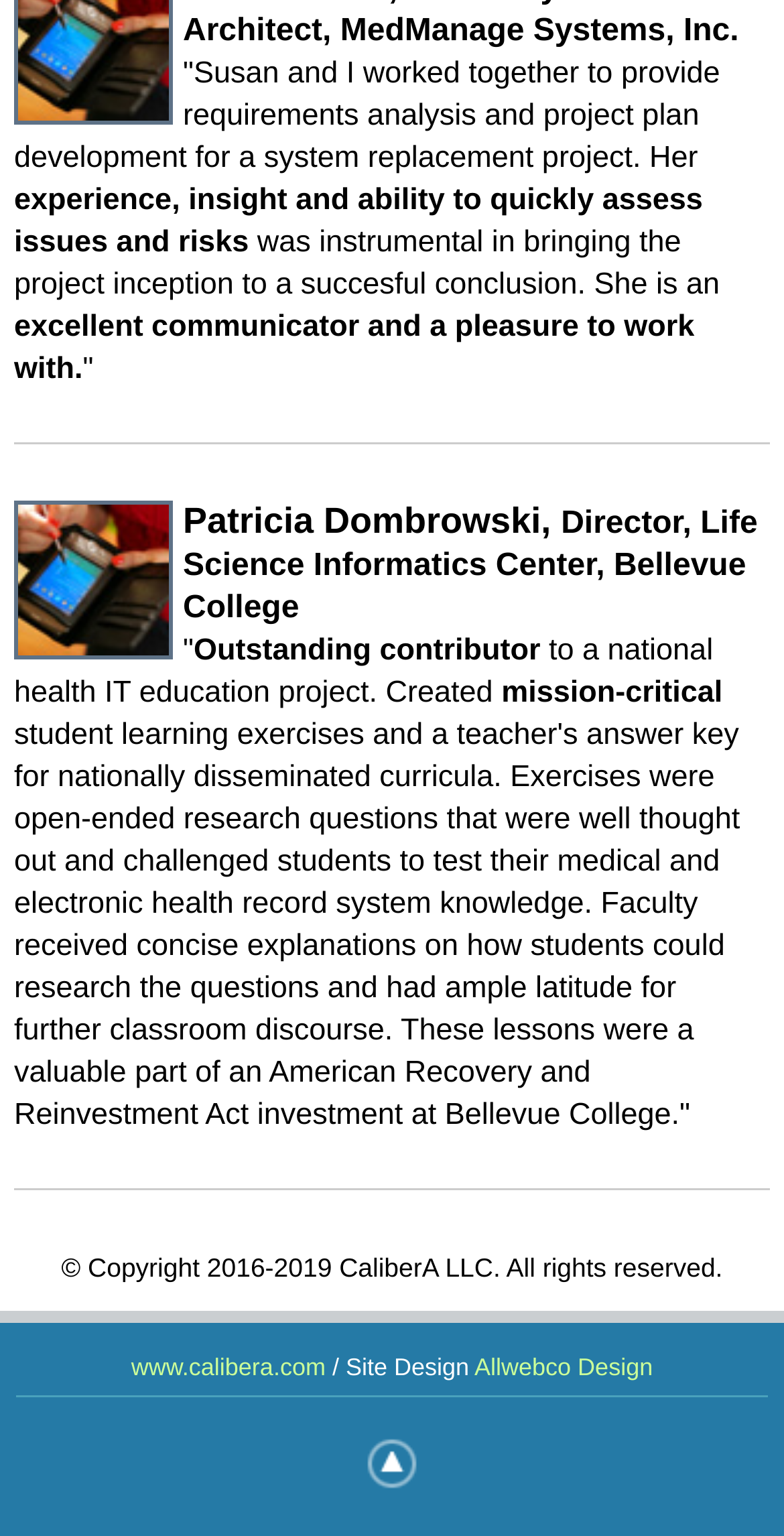Please provide a comprehensive answer to the question based on the screenshot: What is Patricia Dombrowski's title?

Based on the webpage, Patricia Dombrowski's title is mentioned as 'Director, Life Science Informatics Center, Bellevue College'.